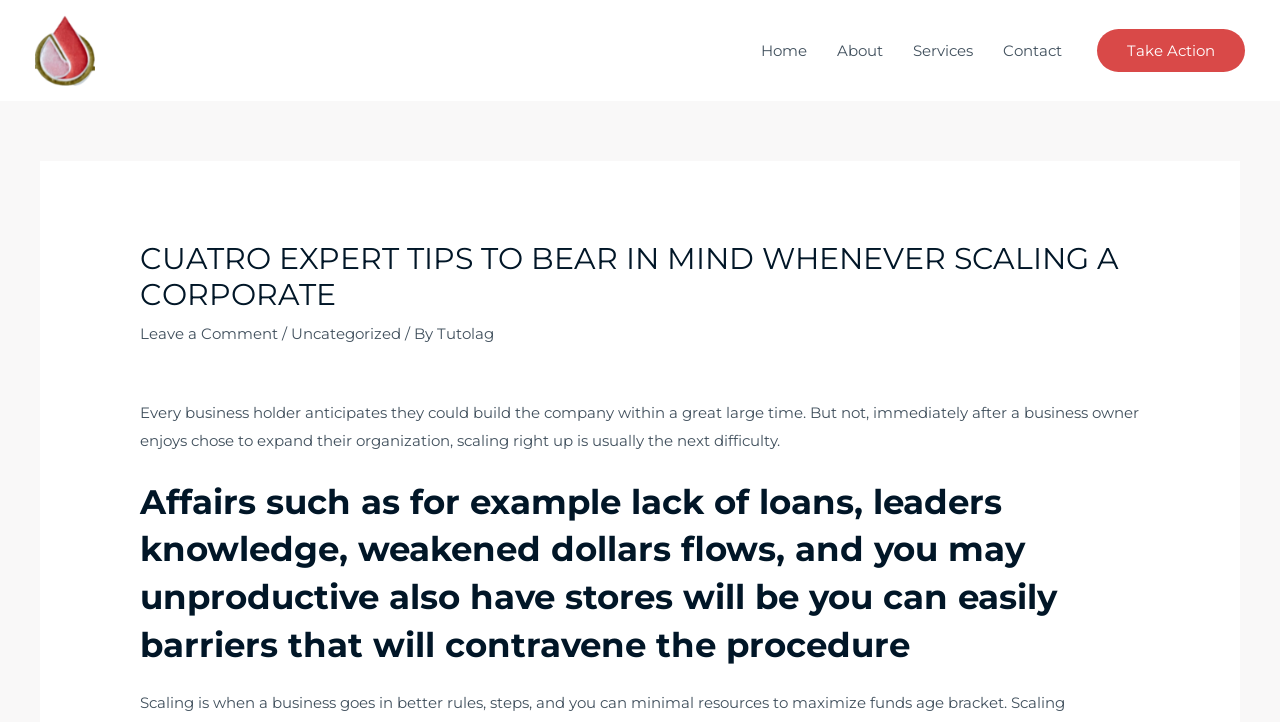Find the bounding box coordinates of the element to click in order to complete this instruction: "check insurance & pension". The bounding box coordinates must be four float numbers between 0 and 1, denoted as [left, top, right, bottom].

None